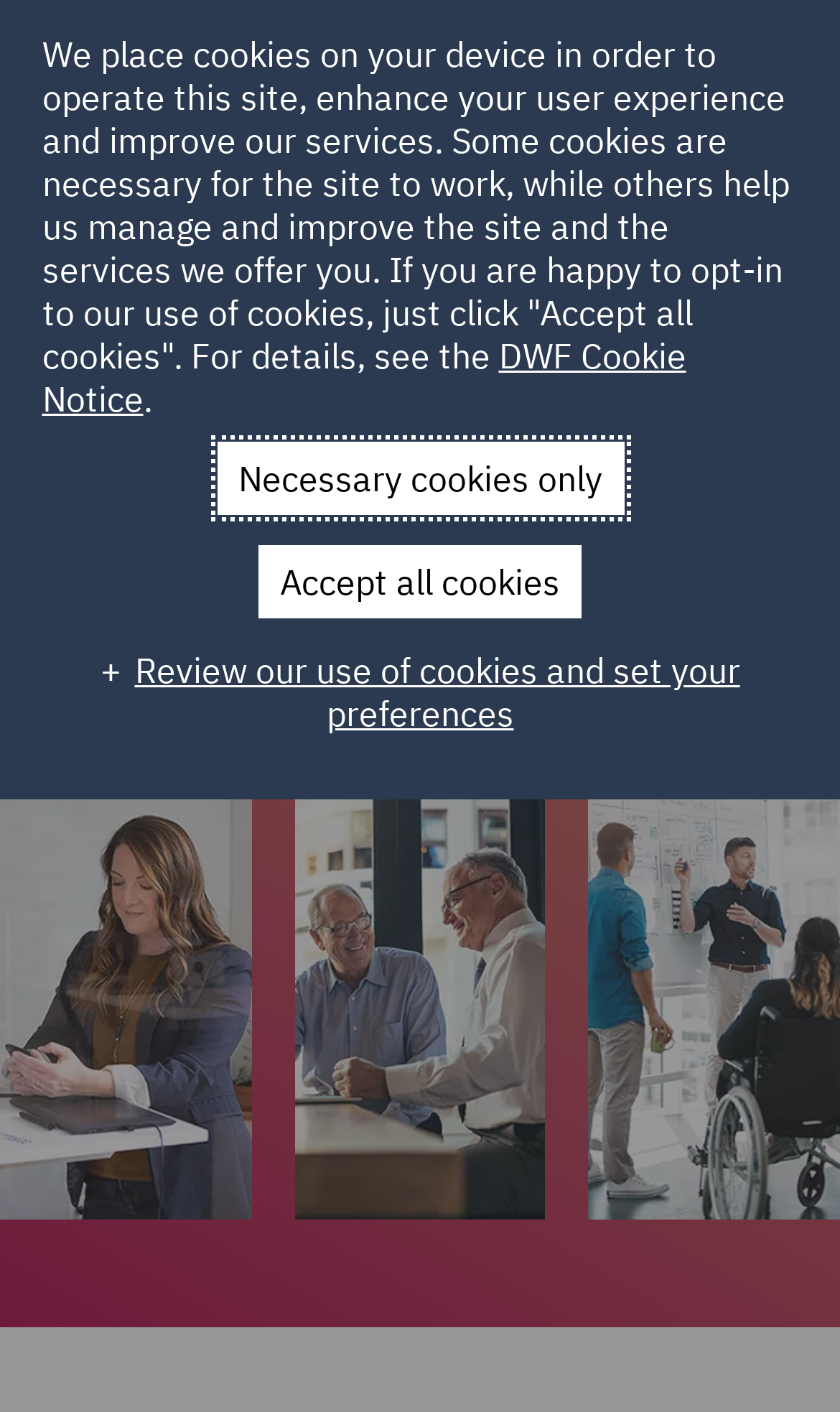What is the purpose of the search button? Refer to the image and provide a one-word or short phrase answer.

To search the site